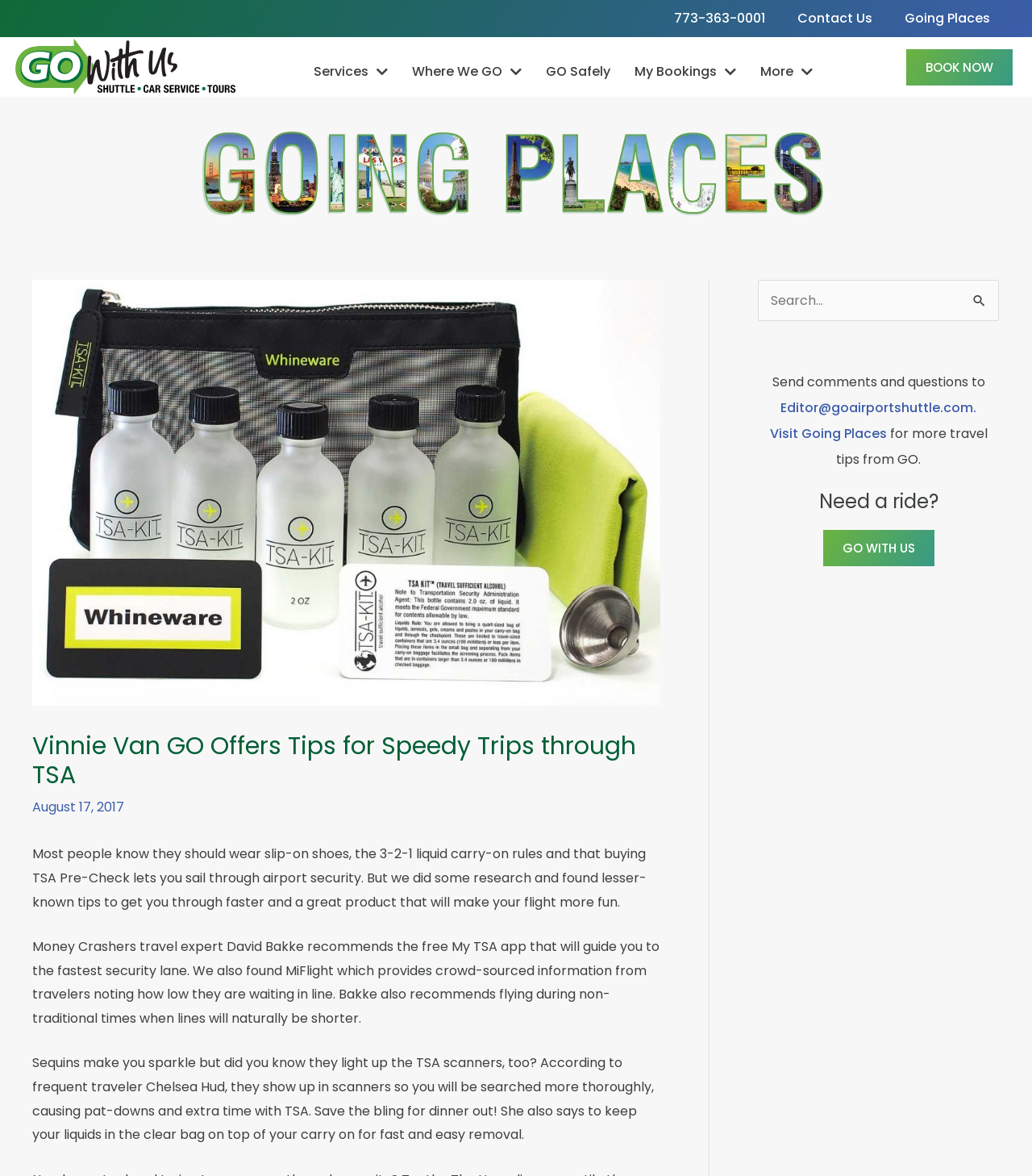Please analyze the image and provide a thorough answer to the question:
What is the phone number to contact?

I found the phone number by looking at the top navigation bar, where there are several links, including 'Contact Us' and '773-363-0001', which is likely the phone number to contact.